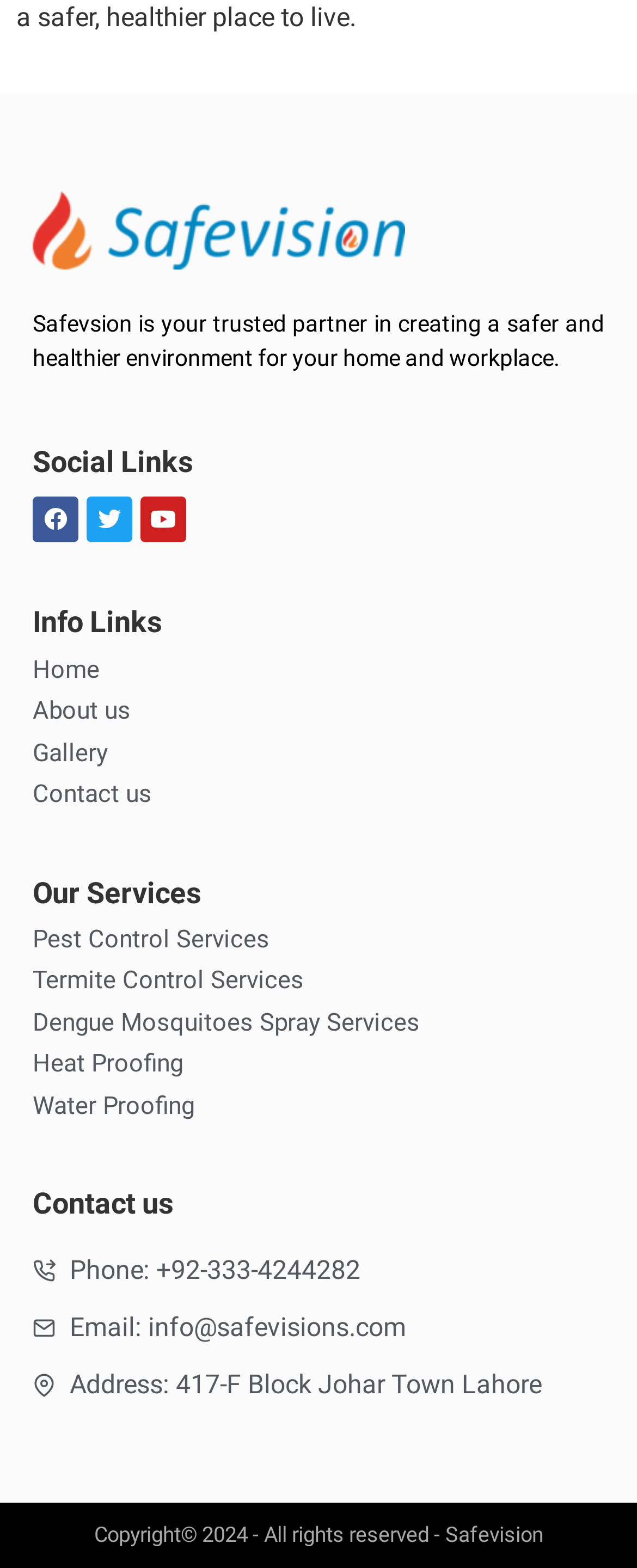Please specify the bounding box coordinates of the region to click in order to perform the following instruction: "Check the Email address".

[0.109, 0.837, 0.637, 0.857]